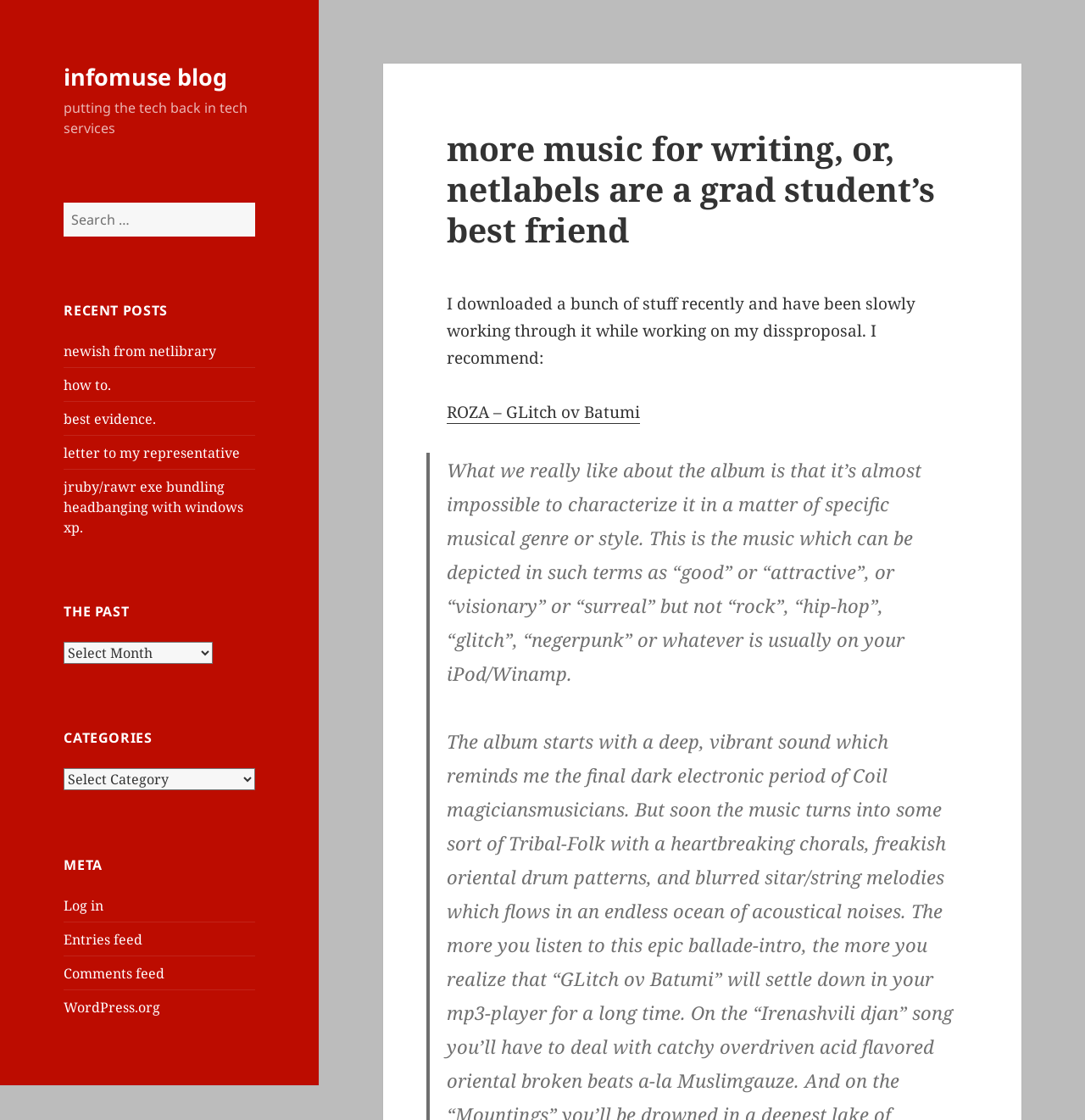Refer to the image and provide an in-depth answer to the question: 
What is the name of the blog?

The name of the blog can be found at the top of the webpage, where it says 'more music for writing, or, netlabels are a grad student’s best friend – infomuse blog'. The 'infomuse blog' part is the name of the blog.